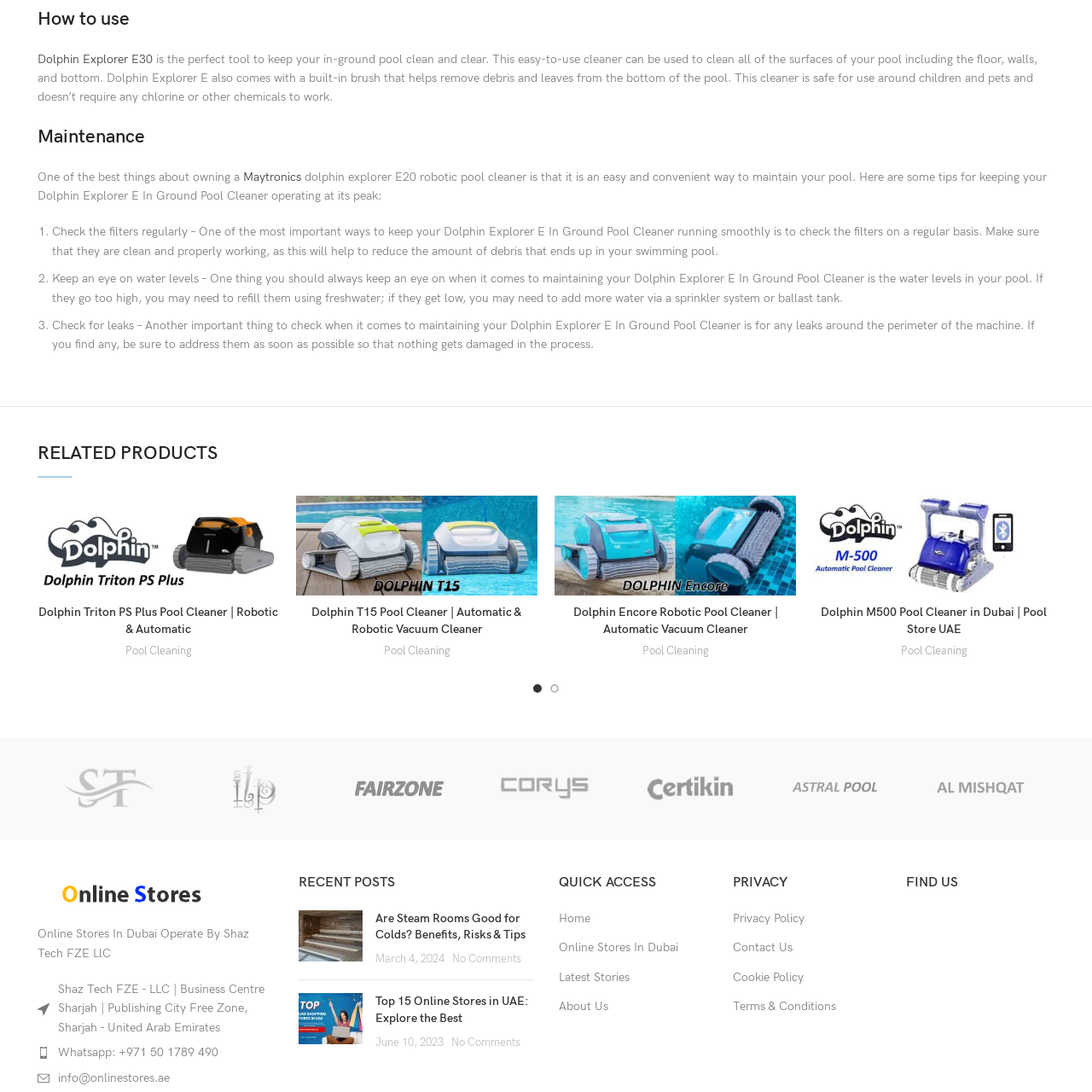Describe in detail what is depicted in the image enclosed by the red lines.

The image depicts the Dolphin Triton PS Plus Robotic Inground Automatic Pool Cleaner, a state-of-the-art device designed to maintain the cleanliness of in-ground swimming pools effortlessly. Known for its efficiency and ease of use, this robotic cleaner scrubs and cleans all pool surfaces, including floors, walls, and steps, ensuring a thorough clean without the need for additional chemicals. This specific model is part of a roster of advanced pool cleaning solutions aimed at simplifying pool maintenance, promoting a healthier swimming environment, and providing peace of mind for pool owners.